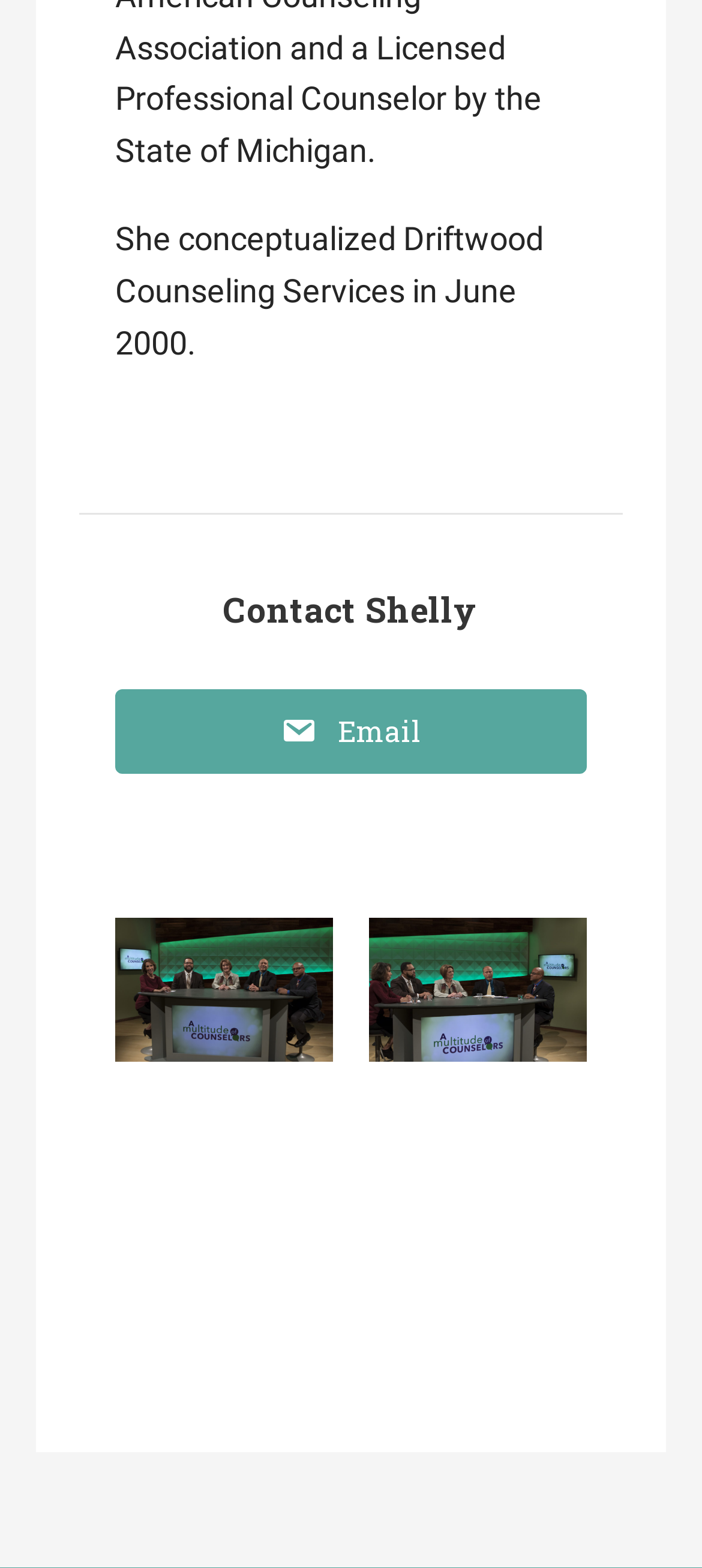Please give a one-word or short phrase response to the following question: 
What is the name of the counseling service?

Driftwood Counseling Services